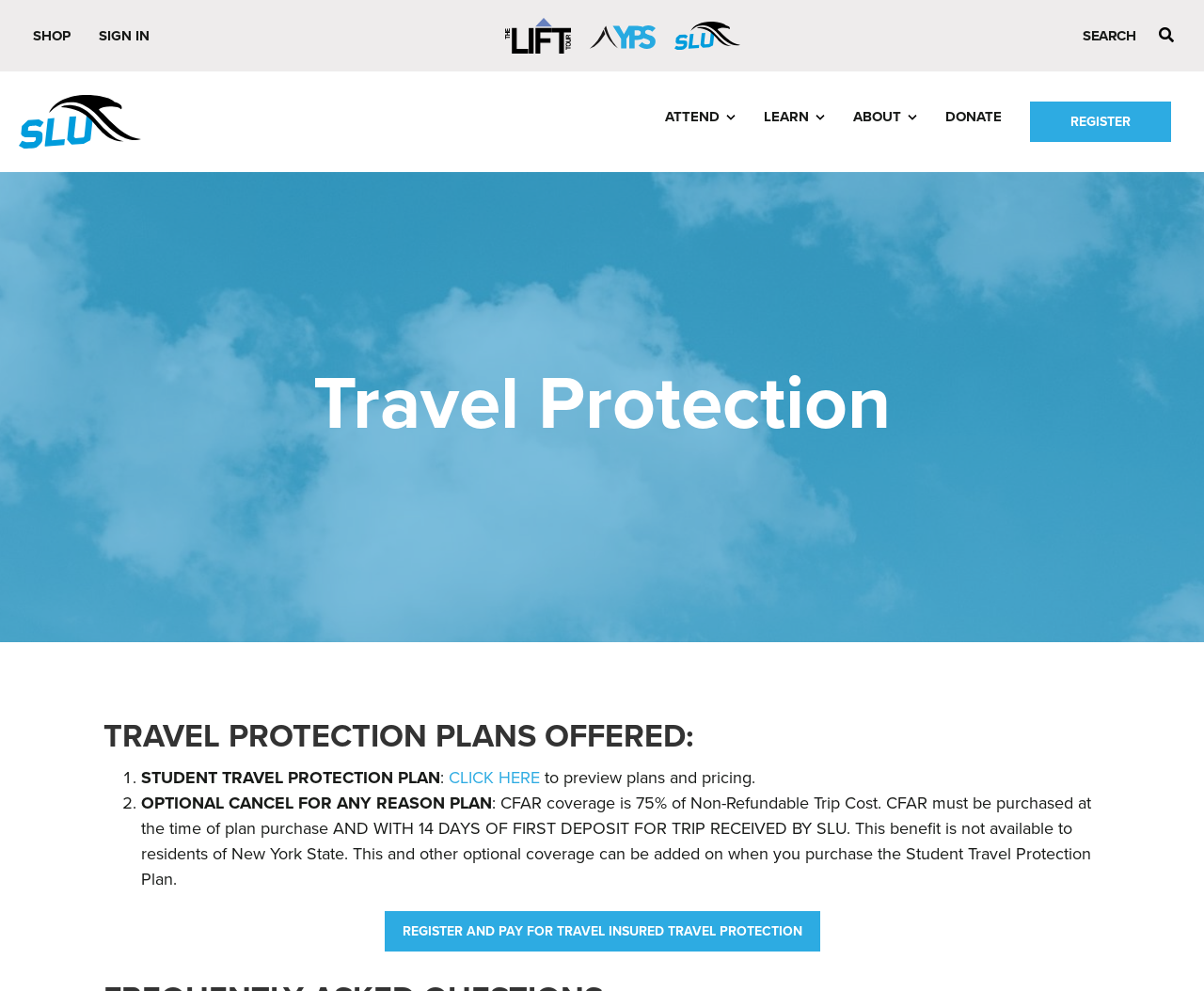Analyze and describe the webpage in a detailed narrative.

The webpage is about Travel Protection, specifically focusing on Student Travel Protection Plans. At the top, there are several links, including "SHOP", "SIGN IN", and three empty links with accompanying images. A search bar with a button is located at the top right corner. 

Below the top section, there are five main links: "ATTEND", "LEARN", "ABOUT", "DONATE", and "REGISTER". 

The main content of the page is divided into two sections. The first section has a heading "Travel Protection" and a subheading "TRAVEL PROTECTION PLANS OFFERED:". This section lists two travel protection plans. The first plan is the "STUDENT TRAVEL PROTECTION PLAN", which can be previewed by clicking on the "CLICK HERE" link. The second plan is the "OPTIONAL CANCEL FOR ANY REASON PLAN", which provides 75% coverage of non-refundable trip costs. 

The second section has a prominent button "REGISTER AND PAY FOR TRAVEL INSURED TRAVEL PROTECTION" at the bottom.